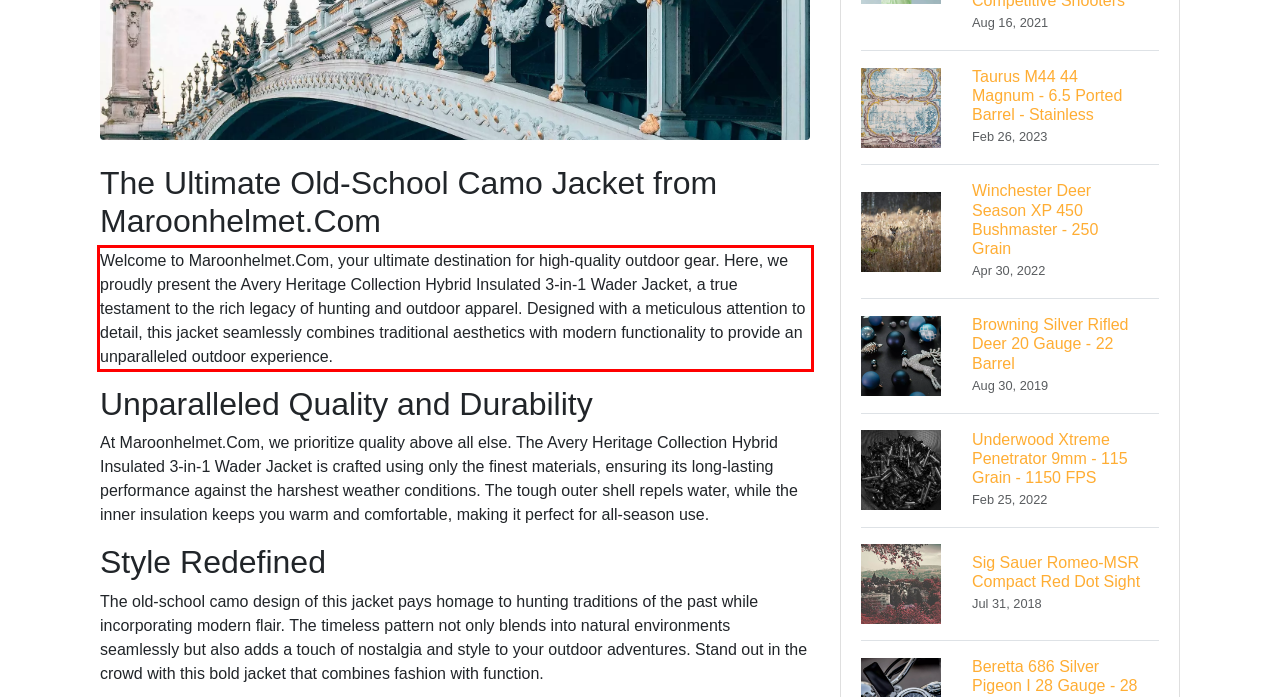Please look at the screenshot provided and find the red bounding box. Extract the text content contained within this bounding box.

Welcome to Maroonhelmet.Com, your ultimate destination for high-quality outdoor gear. Here, we proudly present the Avery Heritage Collection Hybrid Insulated 3-in-1 Wader Jacket, a true testament to the rich legacy of hunting and outdoor apparel. Designed with a meticulous attention to detail, this jacket seamlessly combines traditional aesthetics with modern functionality to provide an unparalleled outdoor experience.